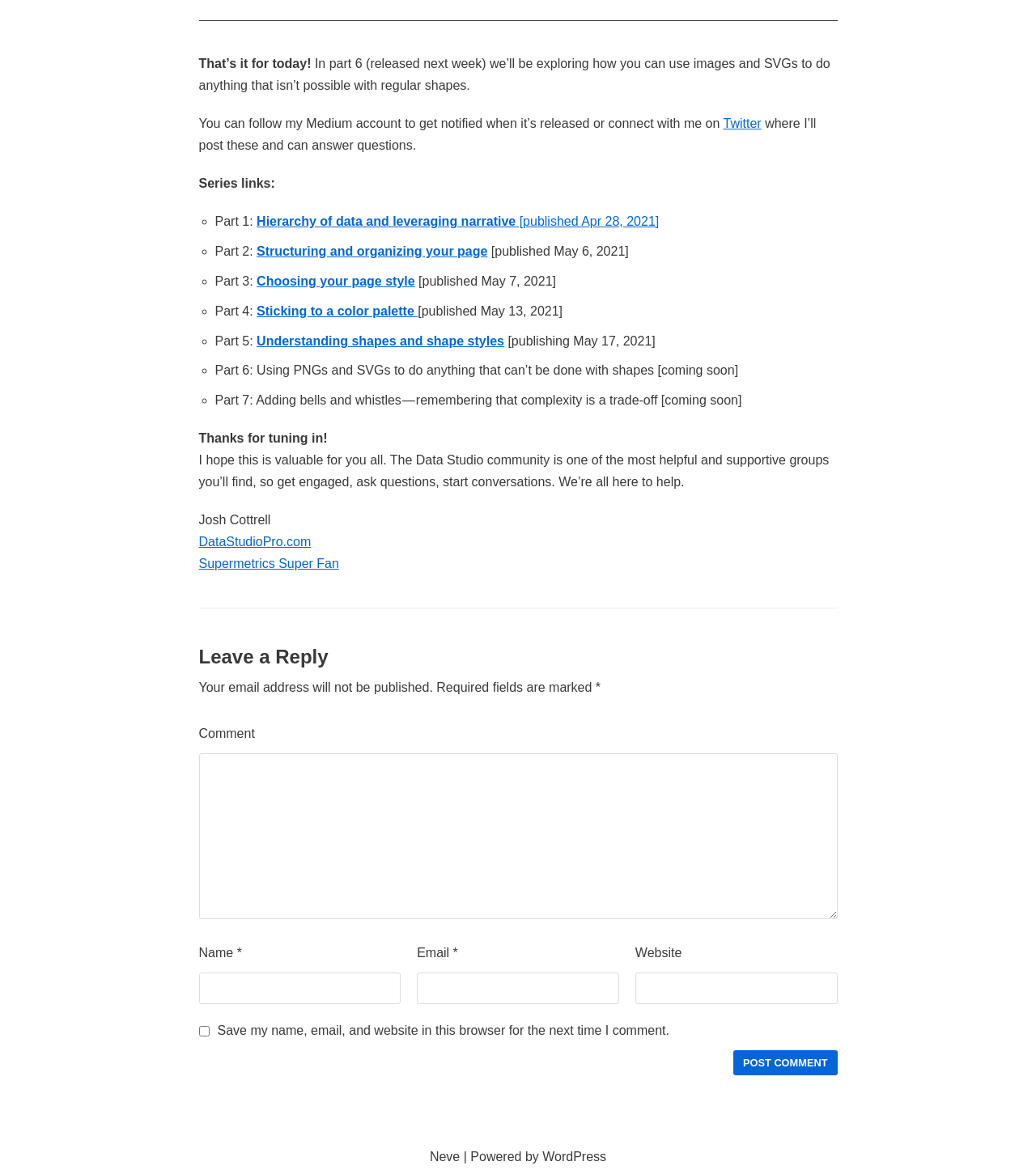What is the topic of the series?
Based on the visual information, provide a detailed and comprehensive answer.

The topic of the series is inferred from the text content of the webpage, which mentions 'Data Studio community' and provides links to different parts of the series, such as 'Hierarchy of data and leveraging narrative' and 'Structuring and organizing your page'.